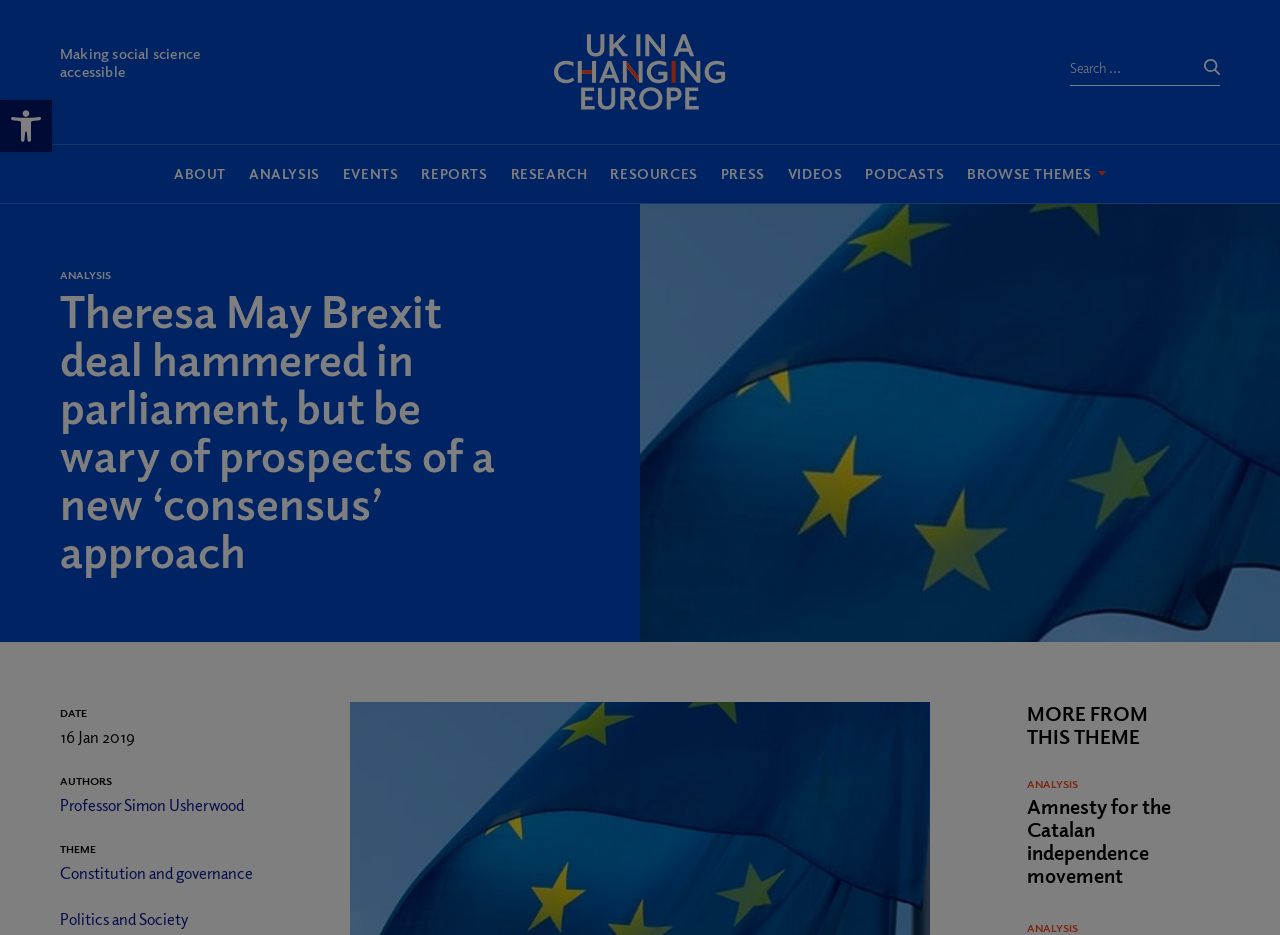Please answer the following question using a single word or phrase: 
What is the theme of the article?

Constitution and governance